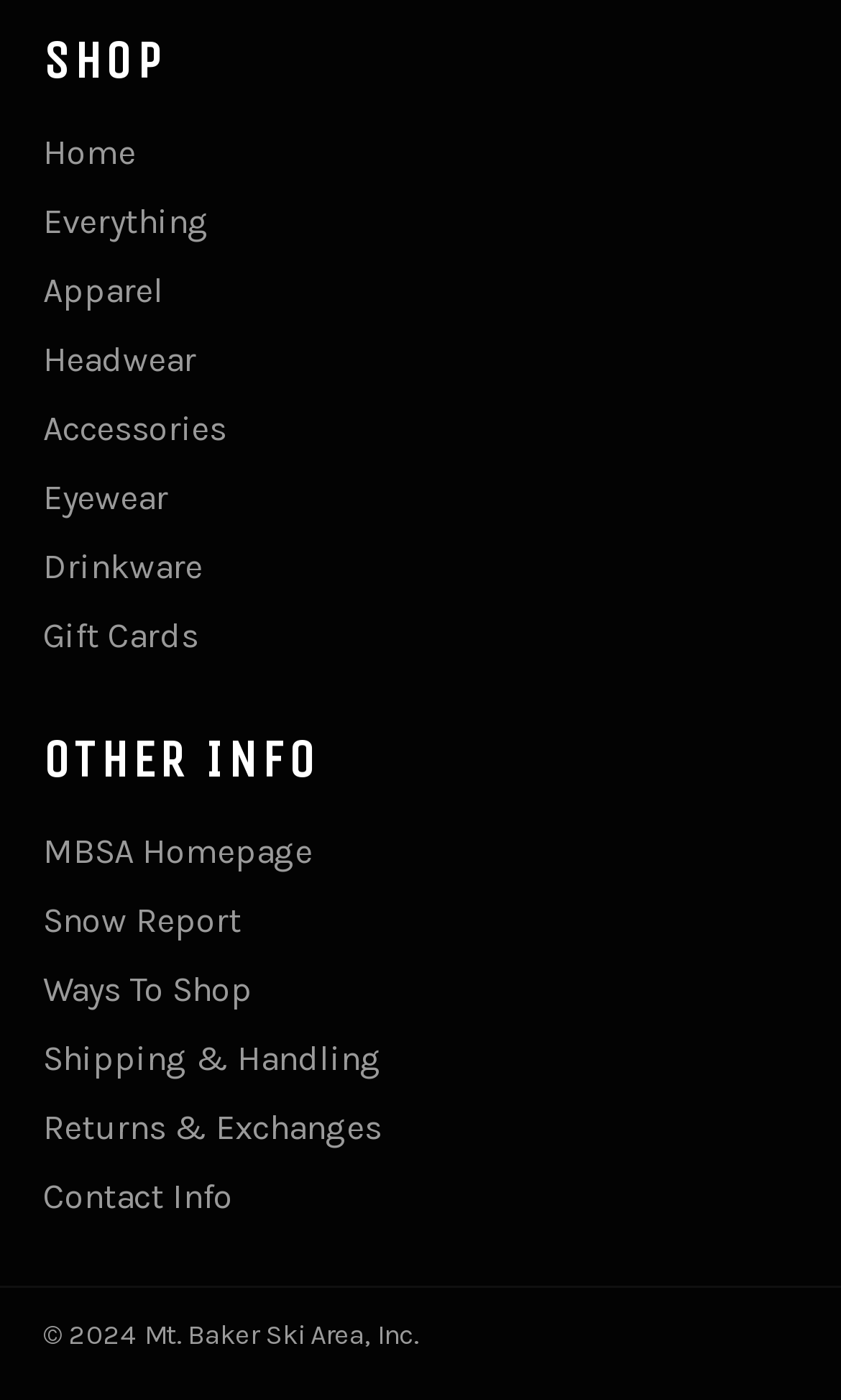Using the format (top-left x, top-left y, bottom-right x, bottom-right y), and given the element description, identify the bounding box coordinates within the screenshot: Ways To Shop

[0.051, 0.691, 0.3, 0.721]